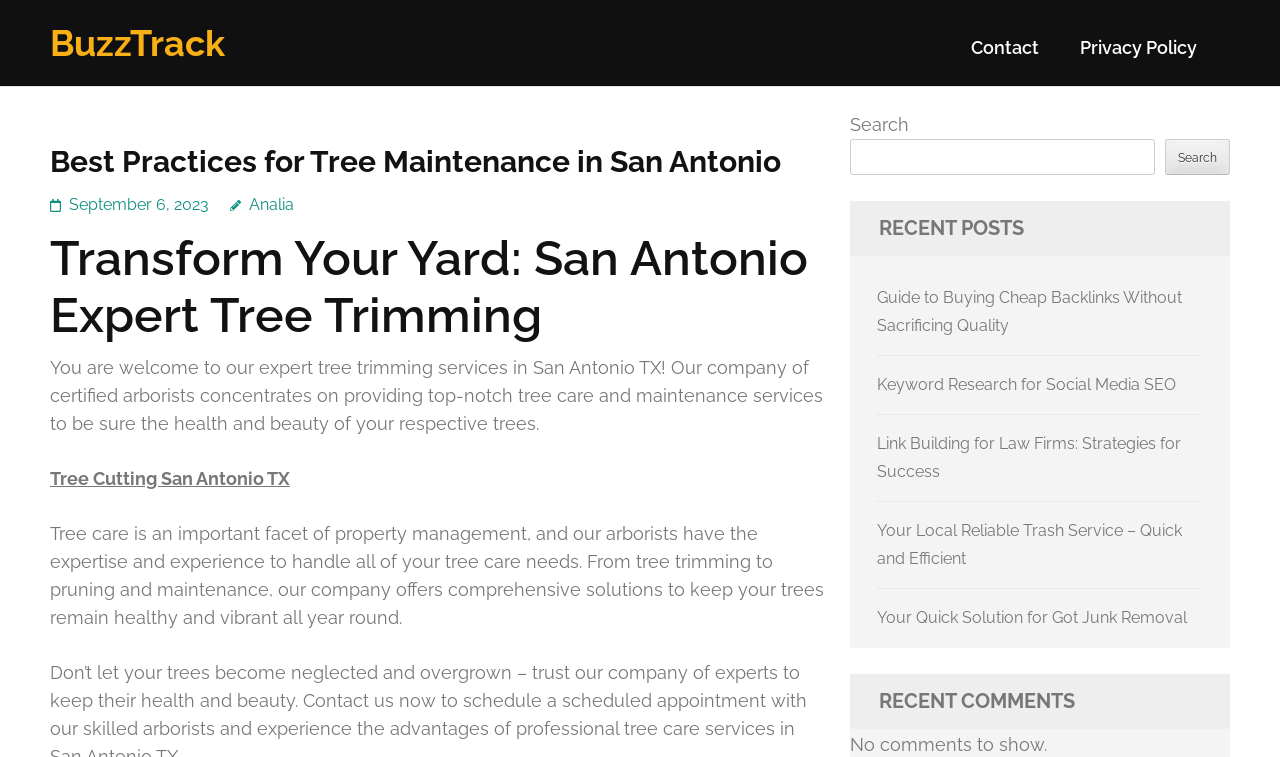Identify the bounding box coordinates of the section to be clicked to complete the task described by the following instruction: "Go to the 'Home' page". The coordinates should be four float numbers between 0 and 1, formatted as [left, top, right, bottom].

None